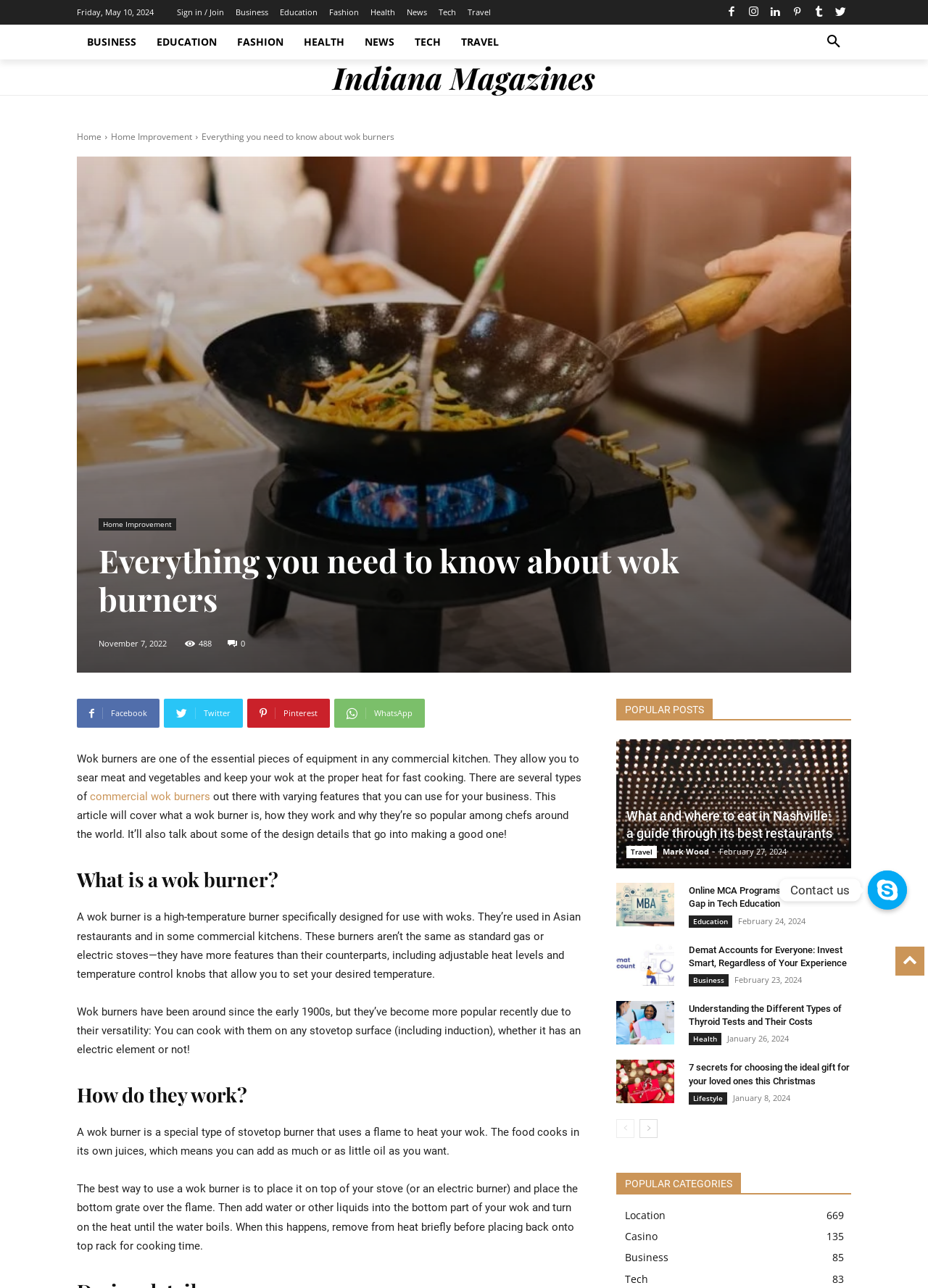Explain the contents of the webpage comprehensively.

This webpage is about Indiana Magazines, with a focus on an article about wok burners. At the top, there is a date "Friday, May 10, 2024" and a sign-in/join link. Below that, there are several links to different categories, including Business, Education, Fashion, Health, News, Tech, and Travel. 

To the right of these links, there are social media icons, including Facebook, Twitter, Pinterest, and WhatsApp. A search button is located at the top right corner. 

The main content of the webpage is an article about wok burners, which includes a heading "Everything you need to know about wok burners" and a brief introduction to the topic. The article is divided into sections, including "What is a wok burner?", "How do they work?", and more. 

There is an image above the article, and another image within the article. The article also includes links to other related articles, such as "commercial wok burners". 

On the right side of the webpage, there is a section titled "POPULAR POSTS", which lists several articles with links, including "What and where to eat in Nashville: a guide through its best restaurants", "Online MCA Programs: Bridging the Gap in Tech Education", and more. Each article has a category label, such as Travel, Education, or Business, and a date.